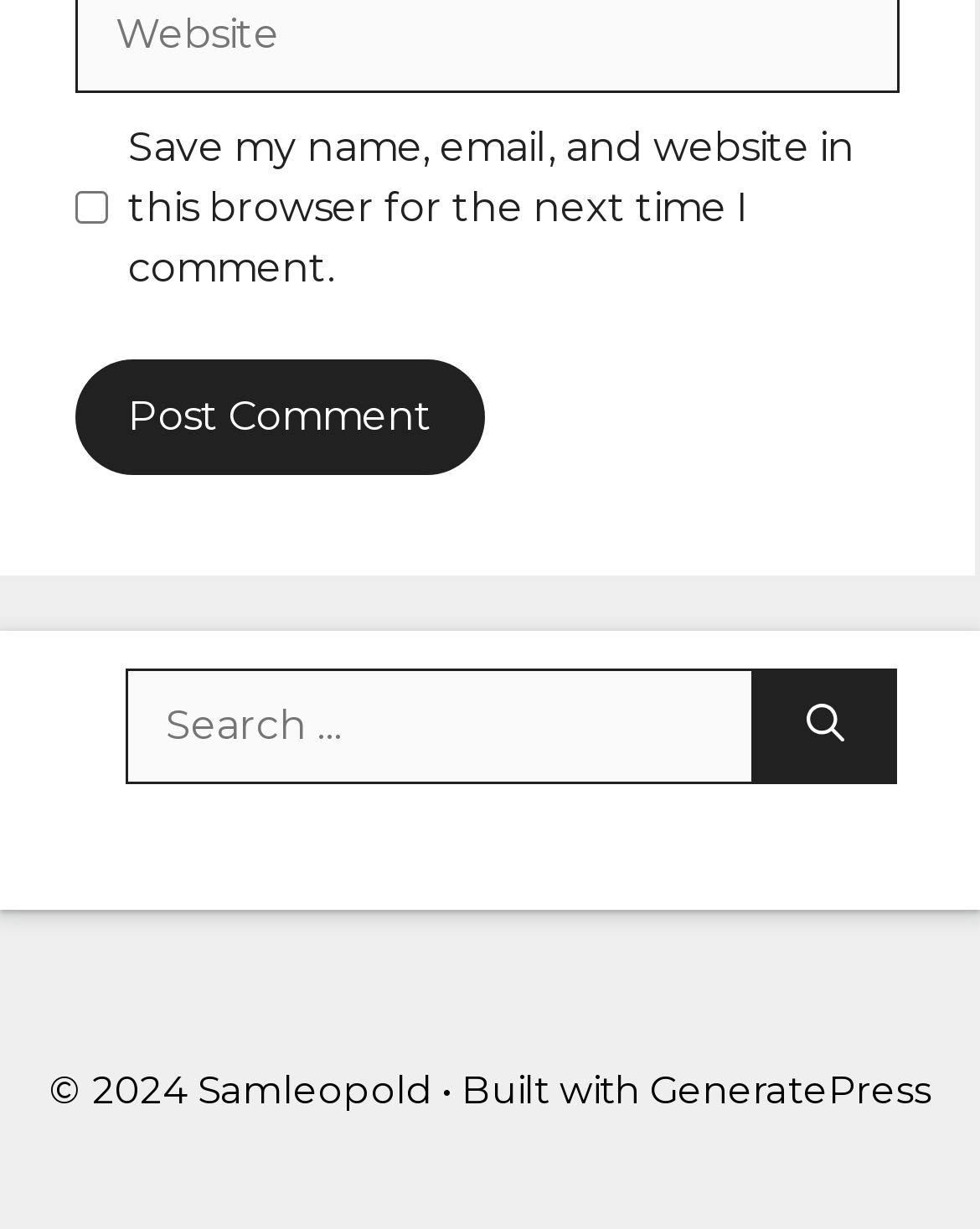Analyze the image and answer the question with as much detail as possible: 
What is the function of the searchbox?

The searchbox is accompanied by a 'Search' button and a 'Search for:' label, indicating that it is used to search for content within the website.